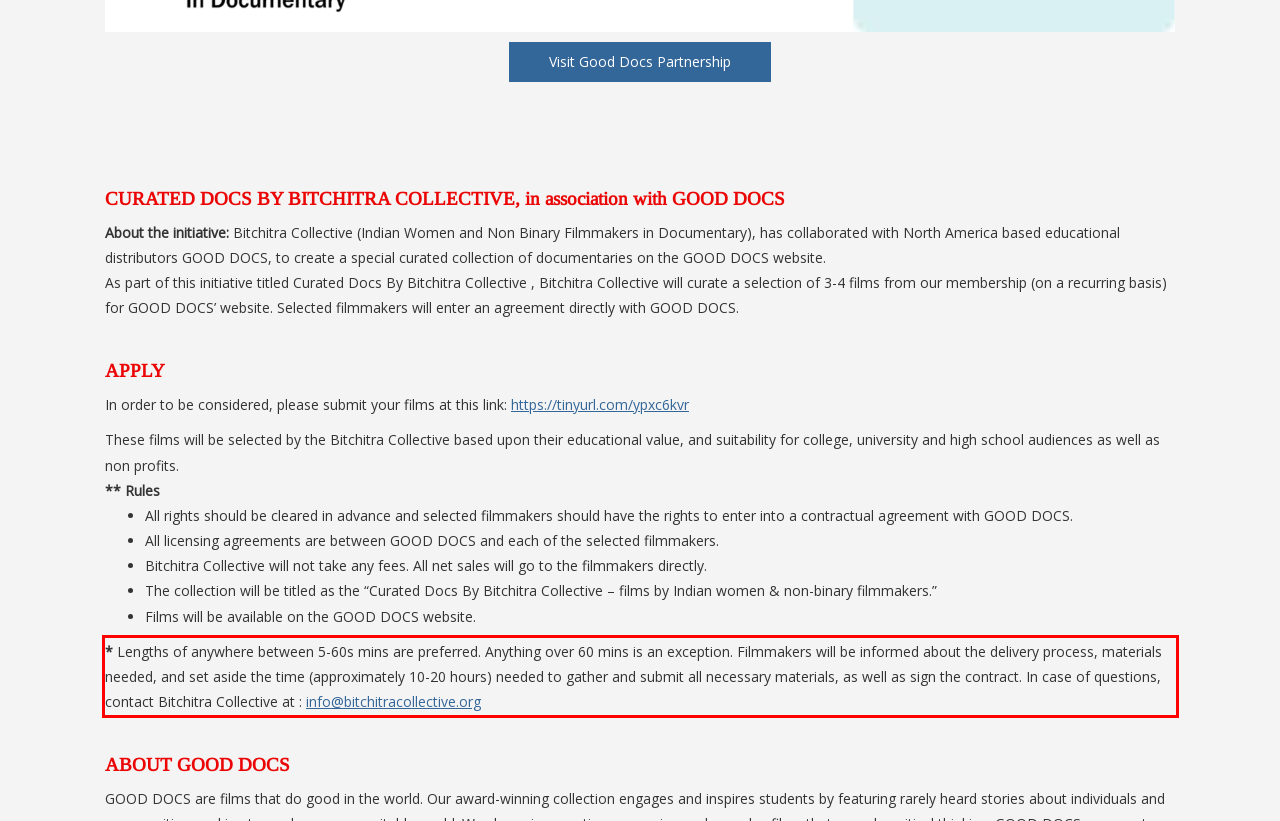Given the screenshot of a webpage, identify the red rectangle bounding box and recognize the text content inside it, generating the extracted text.

* Lengths of anywhere between 5-60s mins are preferred. Anything over 60 mins is an exception. Filmmakers will be informed about the delivery process, materials needed, and set aside the time (approximately 10-20 hours) needed to gather and submit all necessary materials, as well as sign the contract. In case of questions, contact Bitchitra Collective at : info@bitchitracollective.org